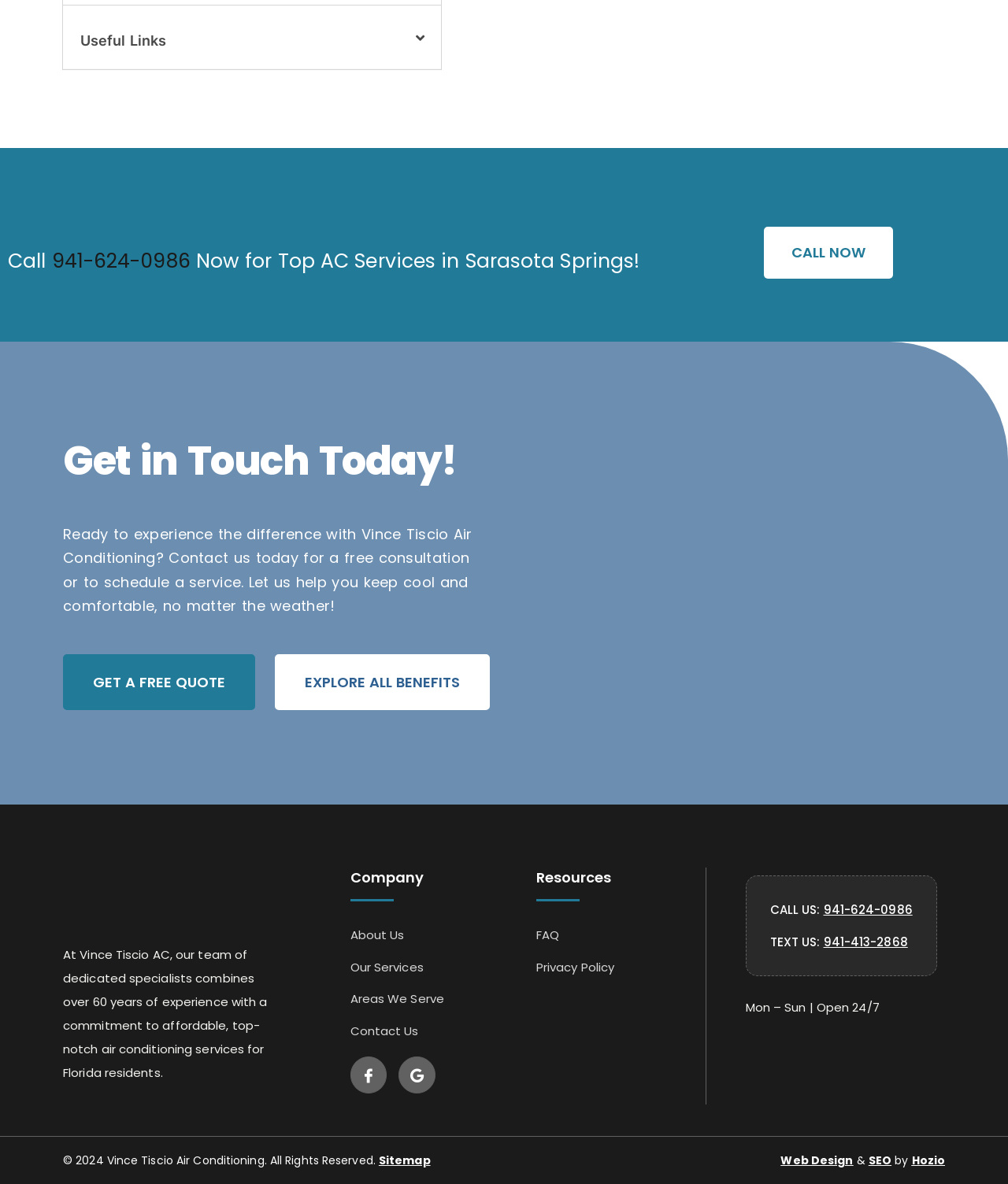What are the operating hours of the company?
Based on the image, answer the question with as much detail as possible.

The operating hours can be found in the StaticText element with the text 'Mon – Sun | Open 24/7' at coordinates [0.74, 0.844, 0.872, 0.858].